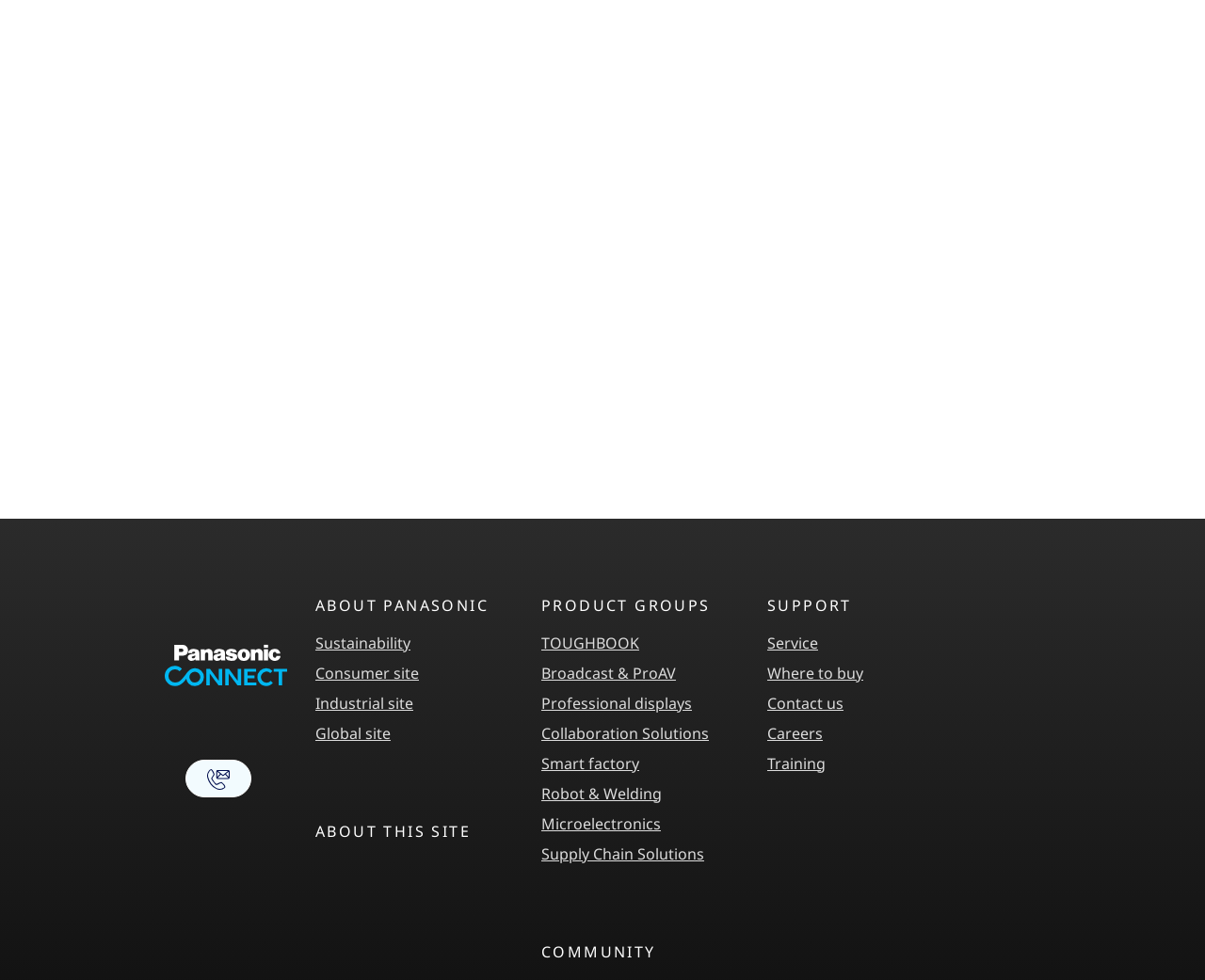Respond to the question with just a single word or phrase: 
What are the main categories in the footer?

ABOUT PANASONIC, PRODUCT GROUPS, COMMUNITY, SUPPORT